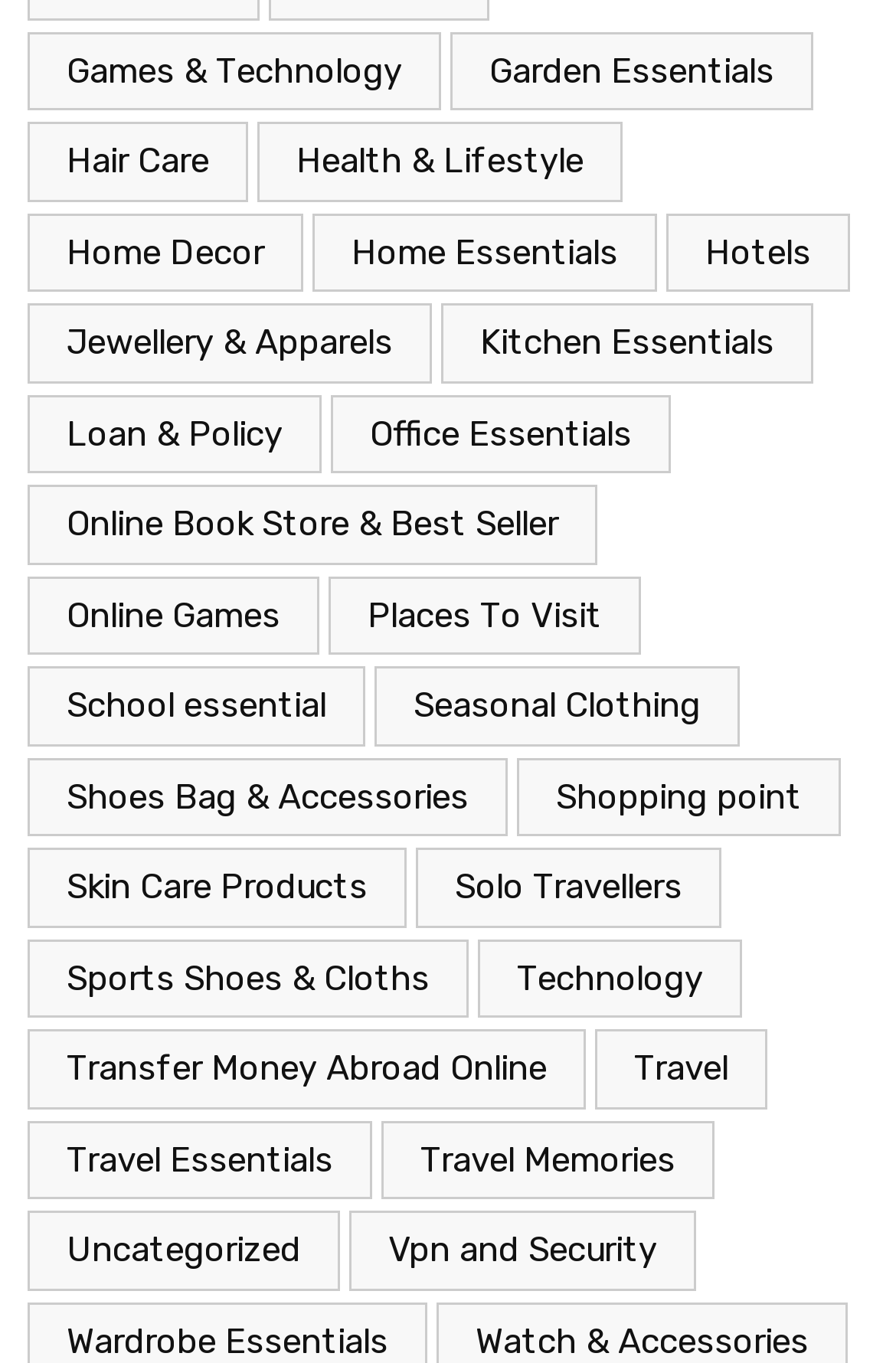How many categories are related to clothing?
Using the image as a reference, deliver a detailed and thorough answer to the question.

I counted the number of categories related to clothing, which are 'Seasonal Clothing', 'Shoes Bag & Accessories', 'Sports Shoes & Cloths', and 'Jewellery & Apparels'. There are 4 categories in total.